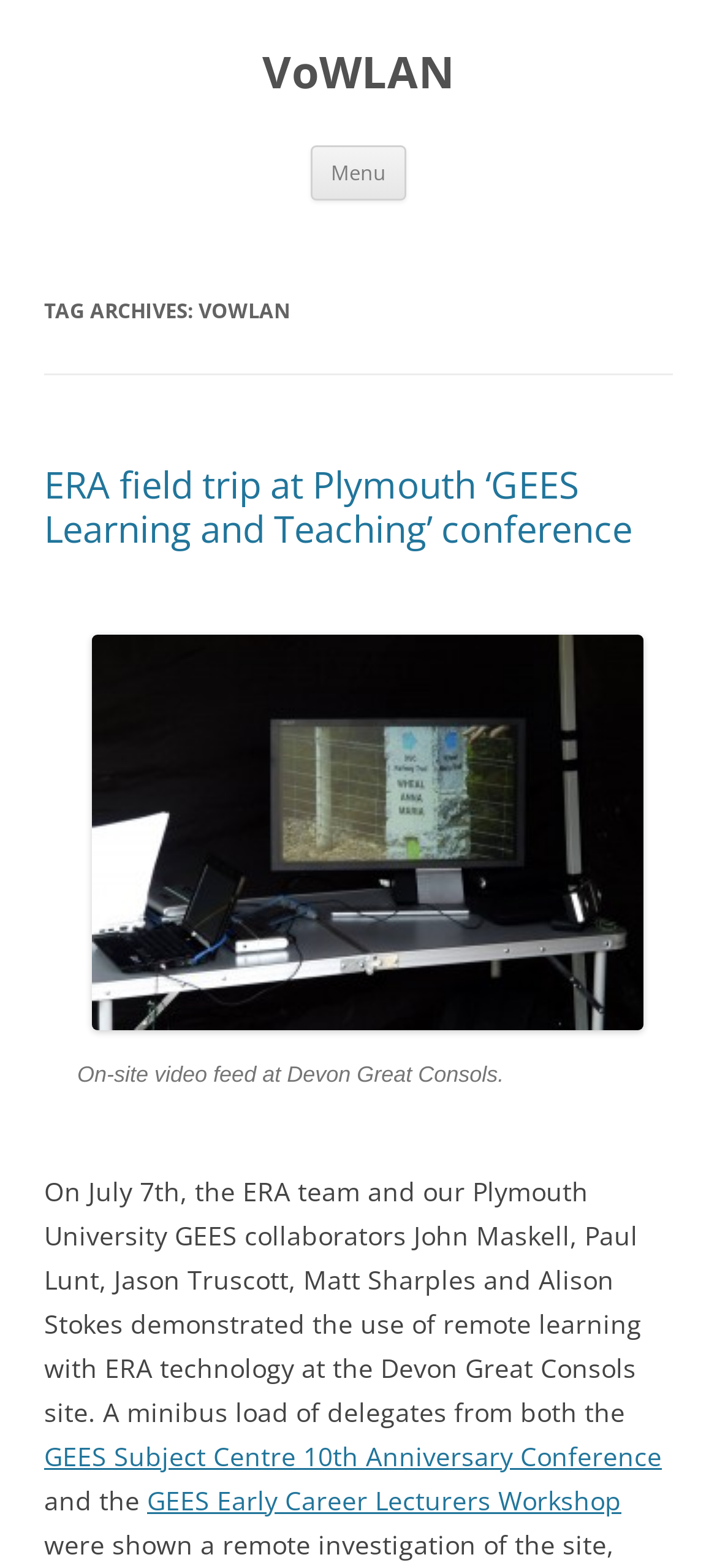Provide an in-depth caption for the webpage.

The webpage is about VoWLAN, with a prominent heading "VoWLAN" at the top left corner. Below it, there is a link with the same text "VoWLAN" positioned slightly to the right. To the right of the heading, there is a button labeled "Menu" and a link "Skip to content" adjacent to it.

Further down, there is a header section with a heading "TAG ARCHIVES: VOWLAN" spanning the entire width of the page. Below this header, there is another heading "ERA field trip at Plymouth ‘GEES Learning and Teaching’ conference" with a link to the same title positioned below it.

On the right side of the page, there is an image with a caption "On-site video feed at Devon Great Consols." Below the image, there is a block of text describing an event where the ERA team demonstrated the use of remote learning with ERA technology at the Devon Great Consols site. The text is followed by two links, "GEES Subject Centre 10th Anniversary Conference" and "GEES Early Career Lecturers Workshop", positioned at the bottom of the page.

There are a total of 5 links, 4 headings, 1 button, 1 image, and 3 blocks of static text on the webpage.